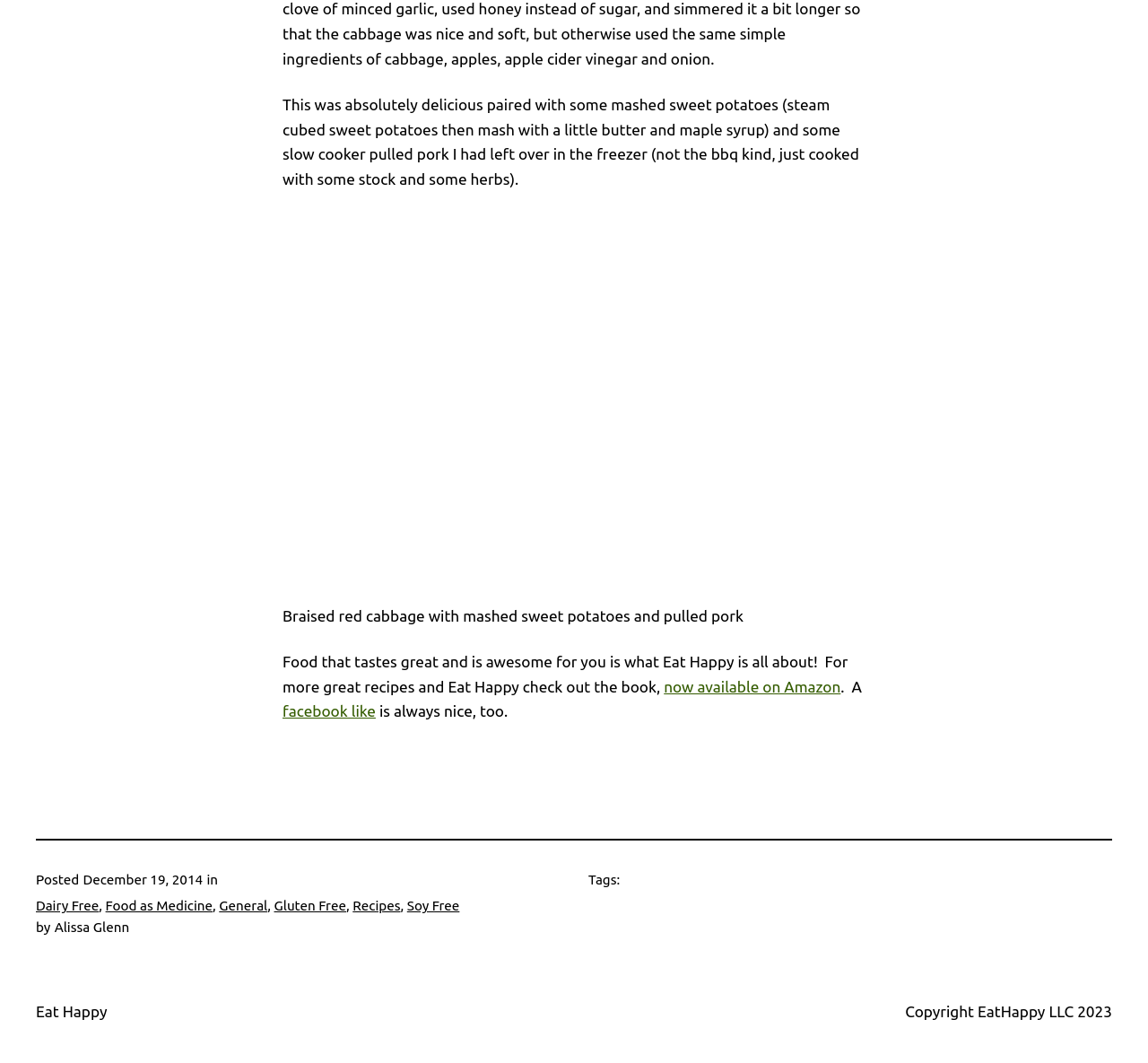Please locate the bounding box coordinates of the element that needs to be clicked to achieve the following instruction: "Visit the Eat Happy website". The coordinates should be four float numbers between 0 and 1, i.e., [left, top, right, bottom].

[0.031, 0.943, 0.093, 0.959]